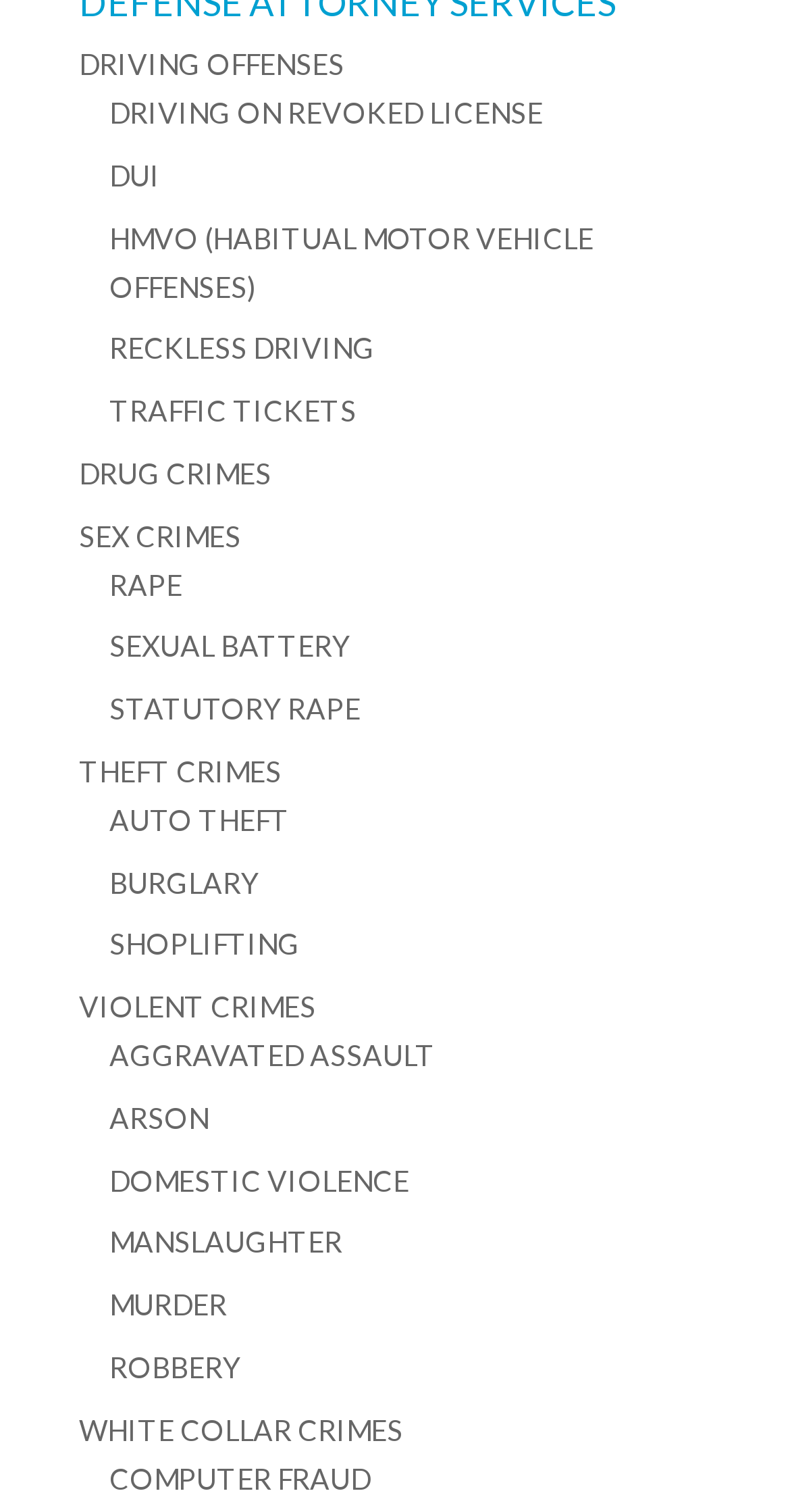What is the location of the 'DUI' link on the webpage?
Analyze the image and provide a thorough answer to the question.

Based on the bounding box coordinates, I can determine that the 'DUI' link is located in the top-left section of the webpage, with its top-left corner at (0.138, 0.105) and its bottom-right corner at (0.203, 0.127).